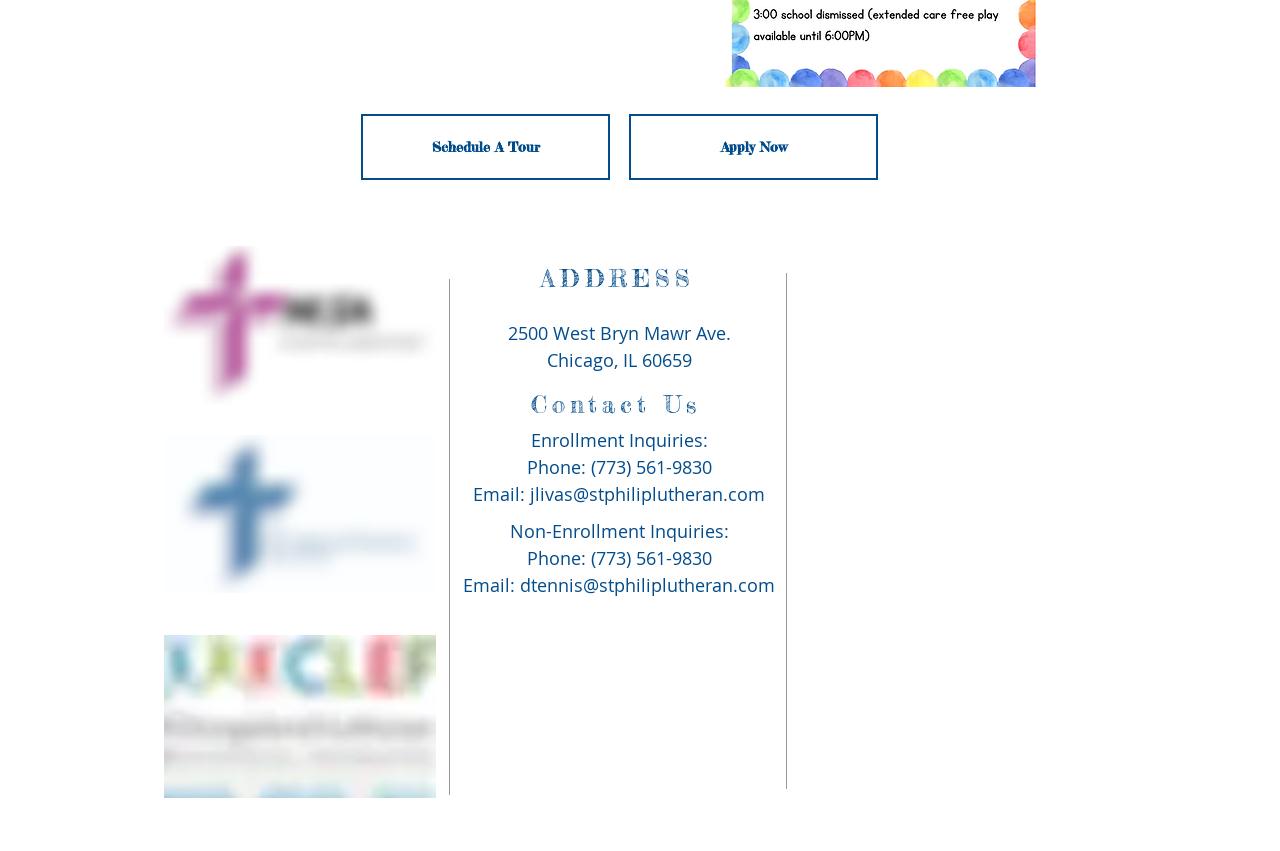Give a one-word or phrase response to the following question: How many iframes are embedded on the page?

2